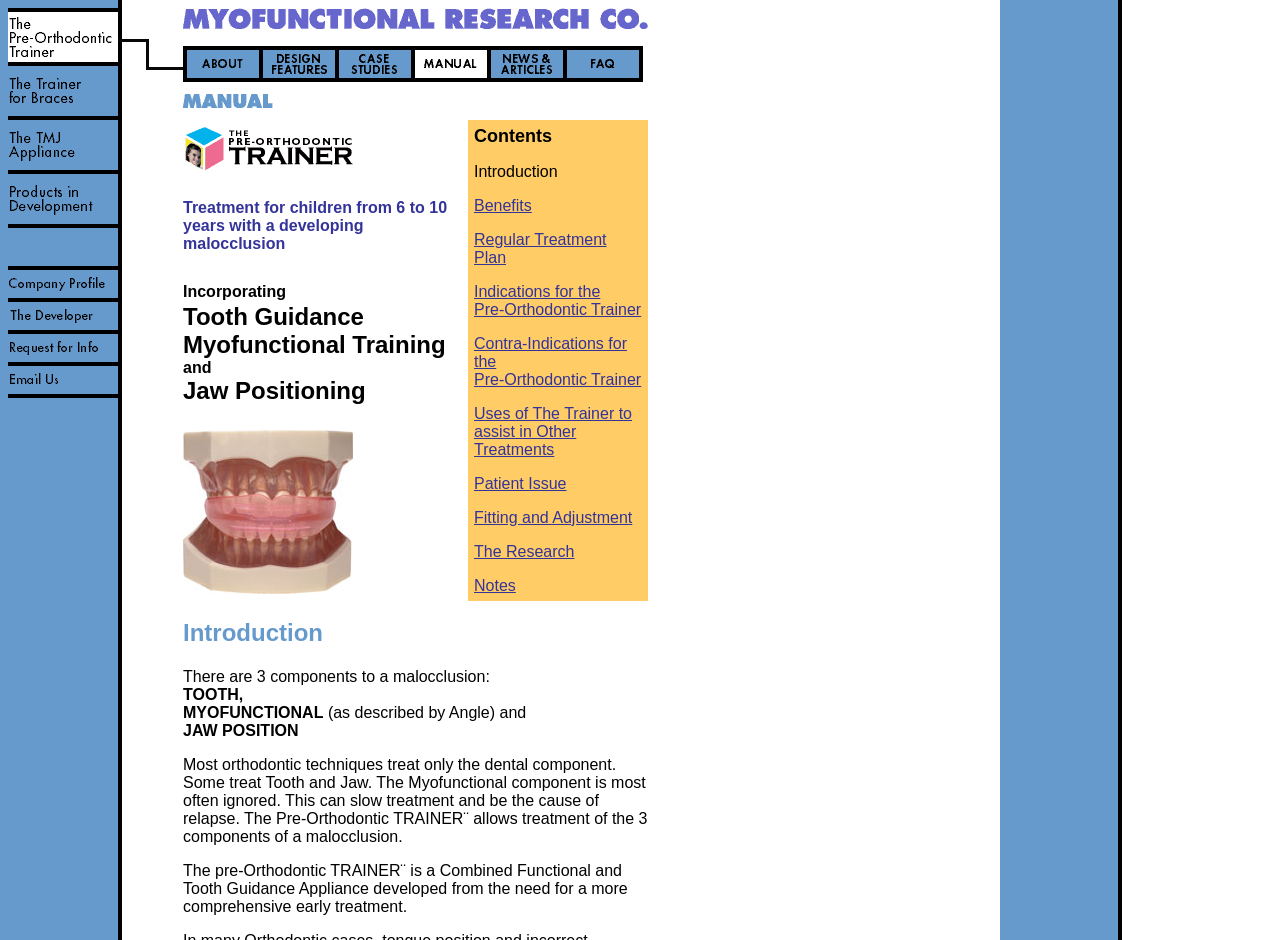Please identify the bounding box coordinates of the clickable area that will allow you to execute the instruction: "Learn about The TMJ Appliance".

[0.006, 0.166, 0.089, 0.184]